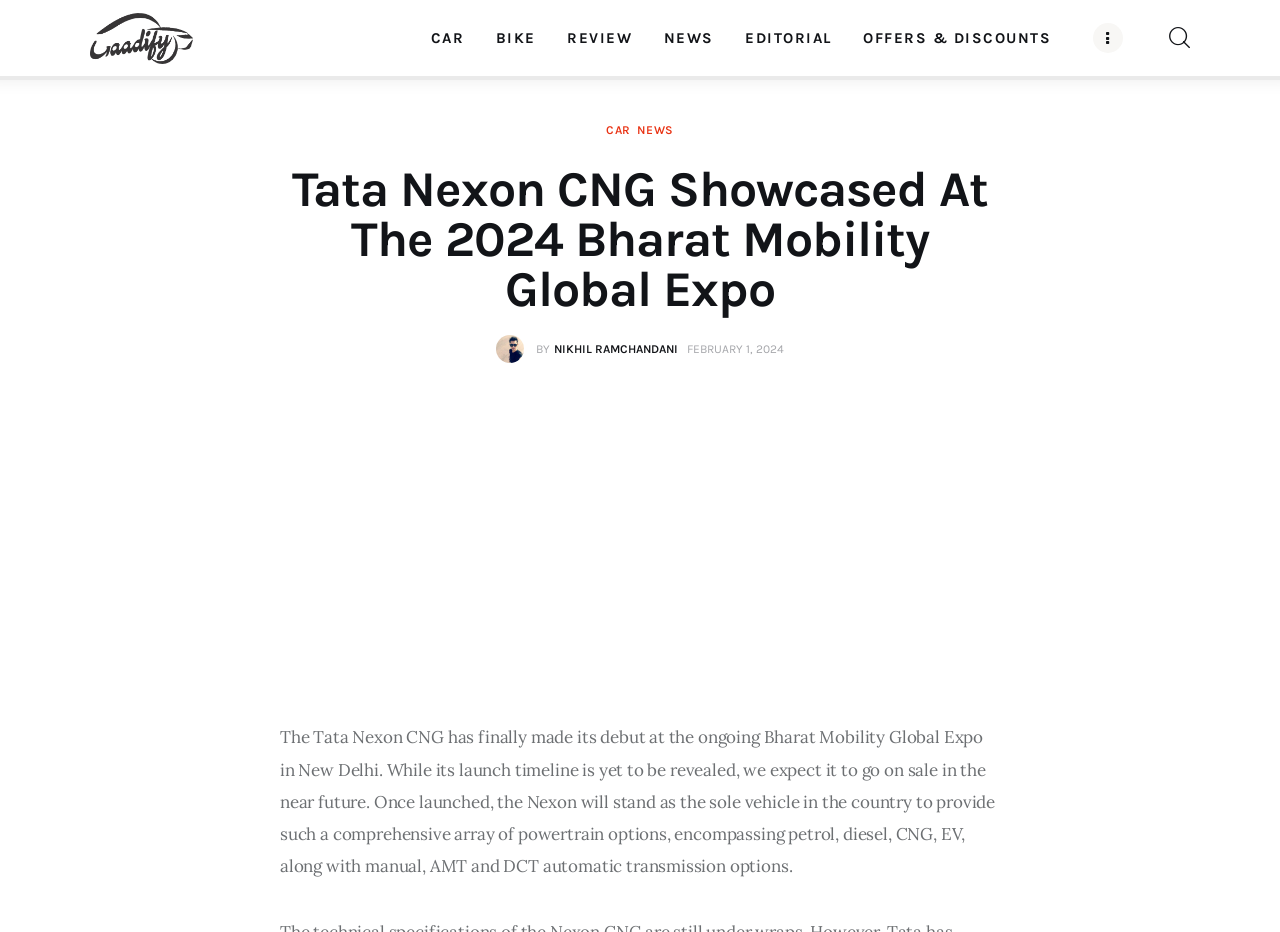Give a one-word or one-phrase response to the question: 
What is the date mentioned on the webpage?

February 1, 2024